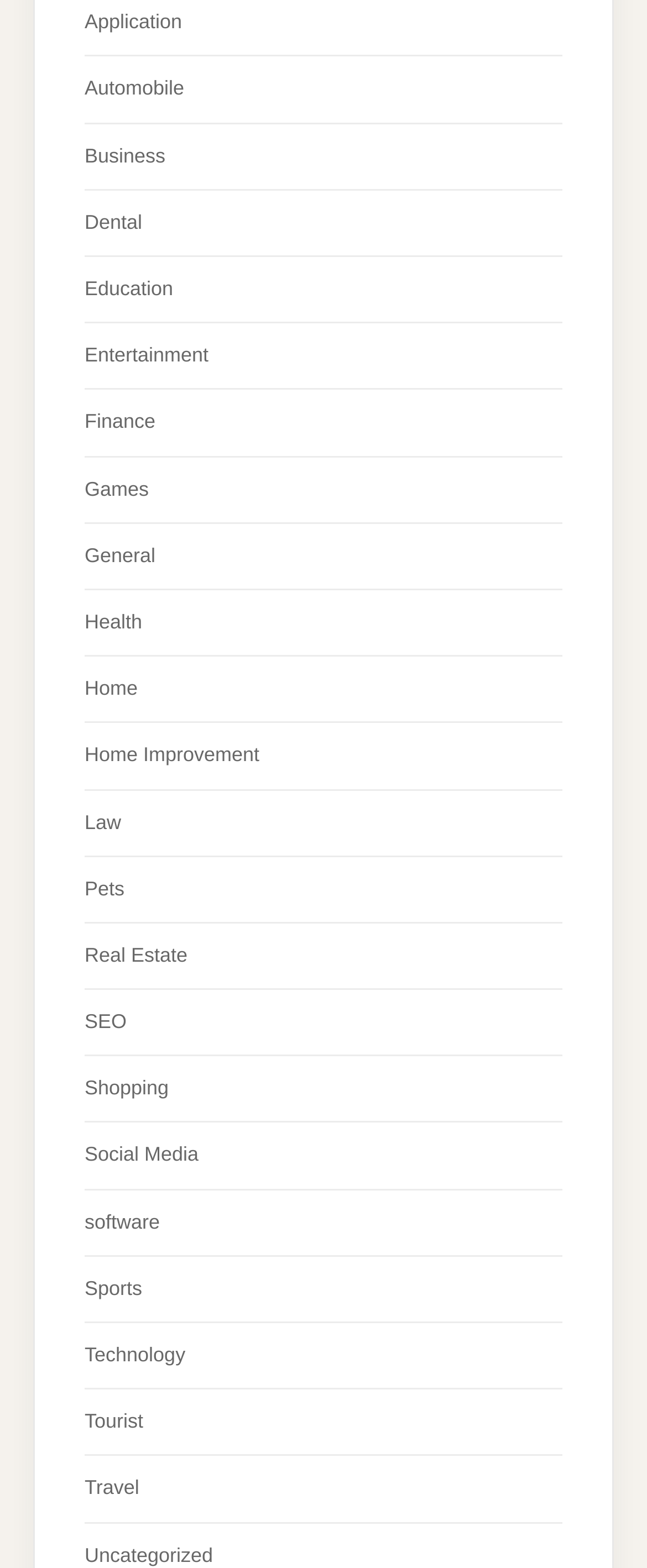Given the content of the image, can you provide a detailed answer to the question?
How many categories are available?

I counted the number of links on the webpage, and there are 21 categories available, ranging from 'Application' to 'Uncategorized'.